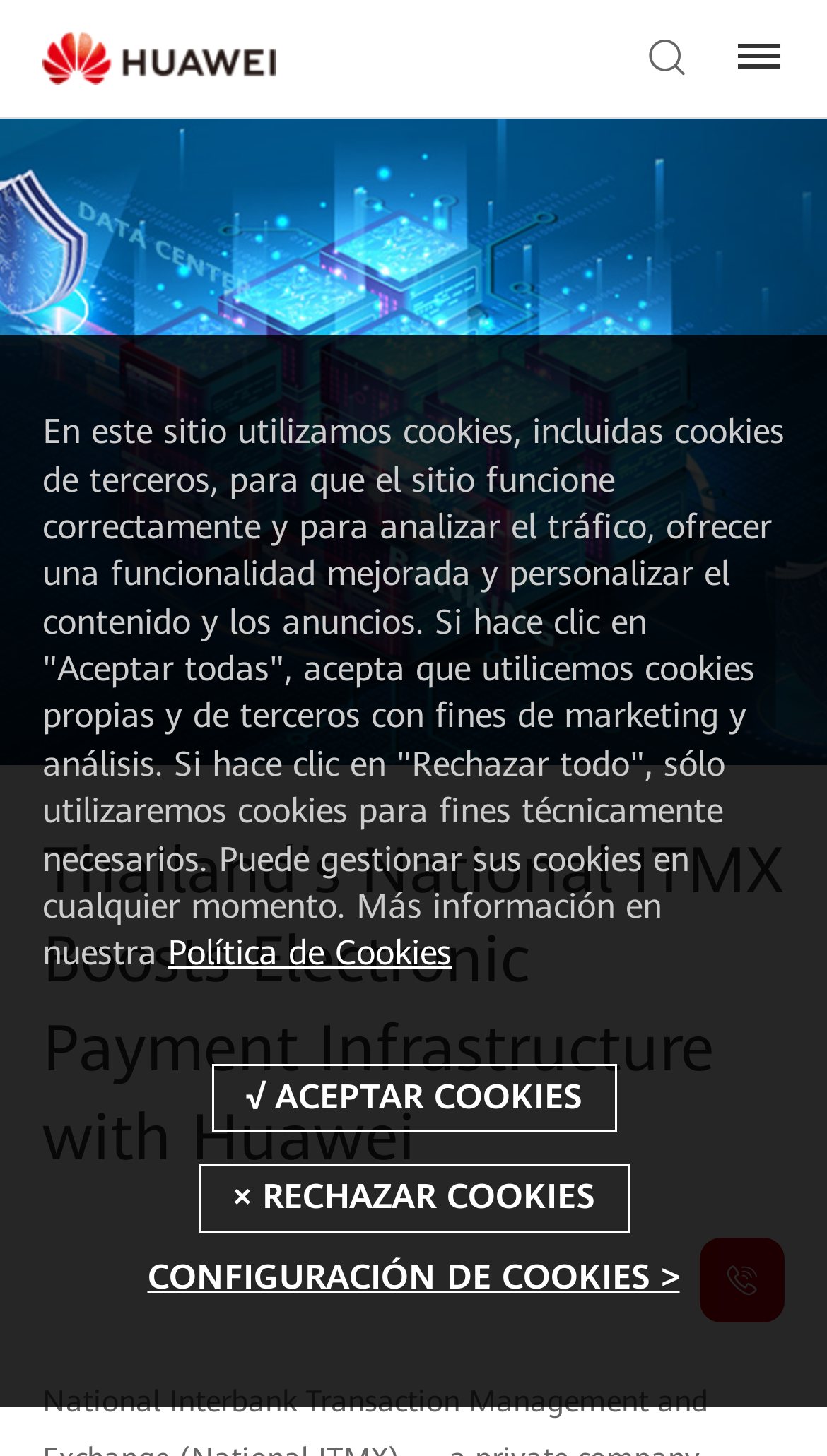How many links are there in the top navigation bar?
Answer the question based on the image using a single word or a brief phrase.

3